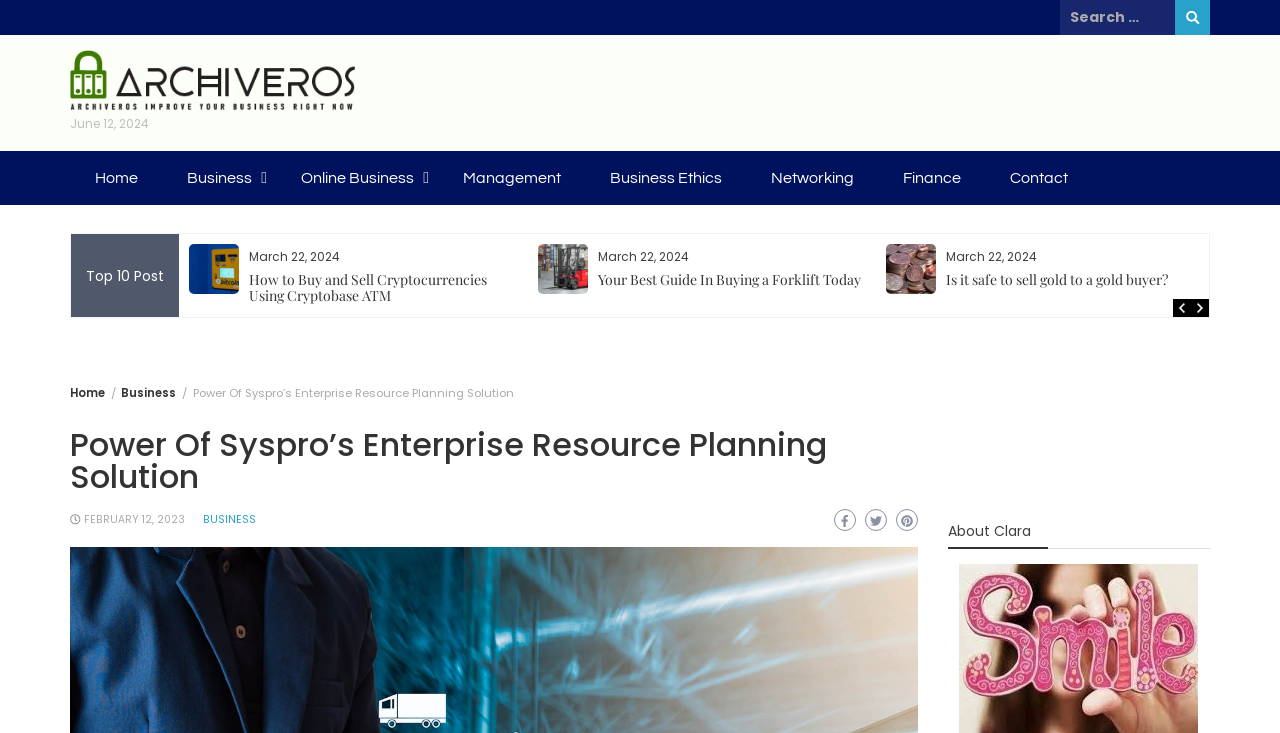What is the category of the link ' Business'?
Please provide a comprehensive answer based on the details in the screenshot.

I examined the link ' Business' and determined that it belongs to the category 'Business'.